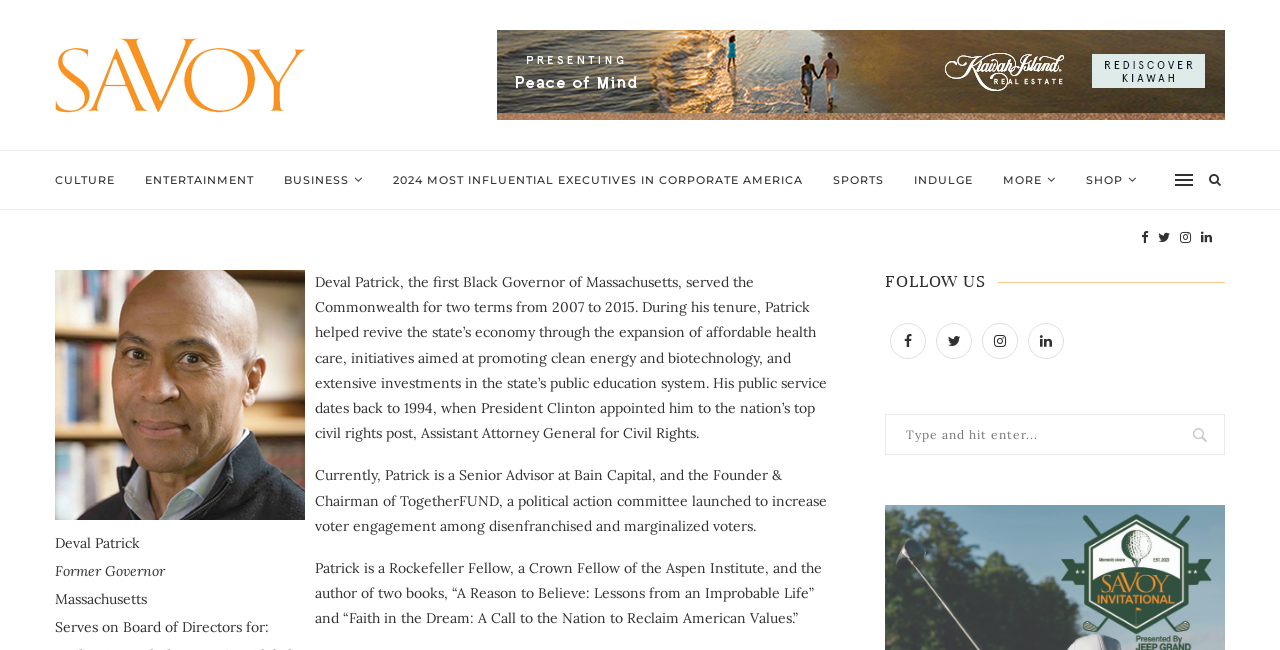Give the bounding box coordinates for the element described as: "name="s" placeholder="Type and hit enter..."".

[0.691, 0.638, 0.957, 0.701]